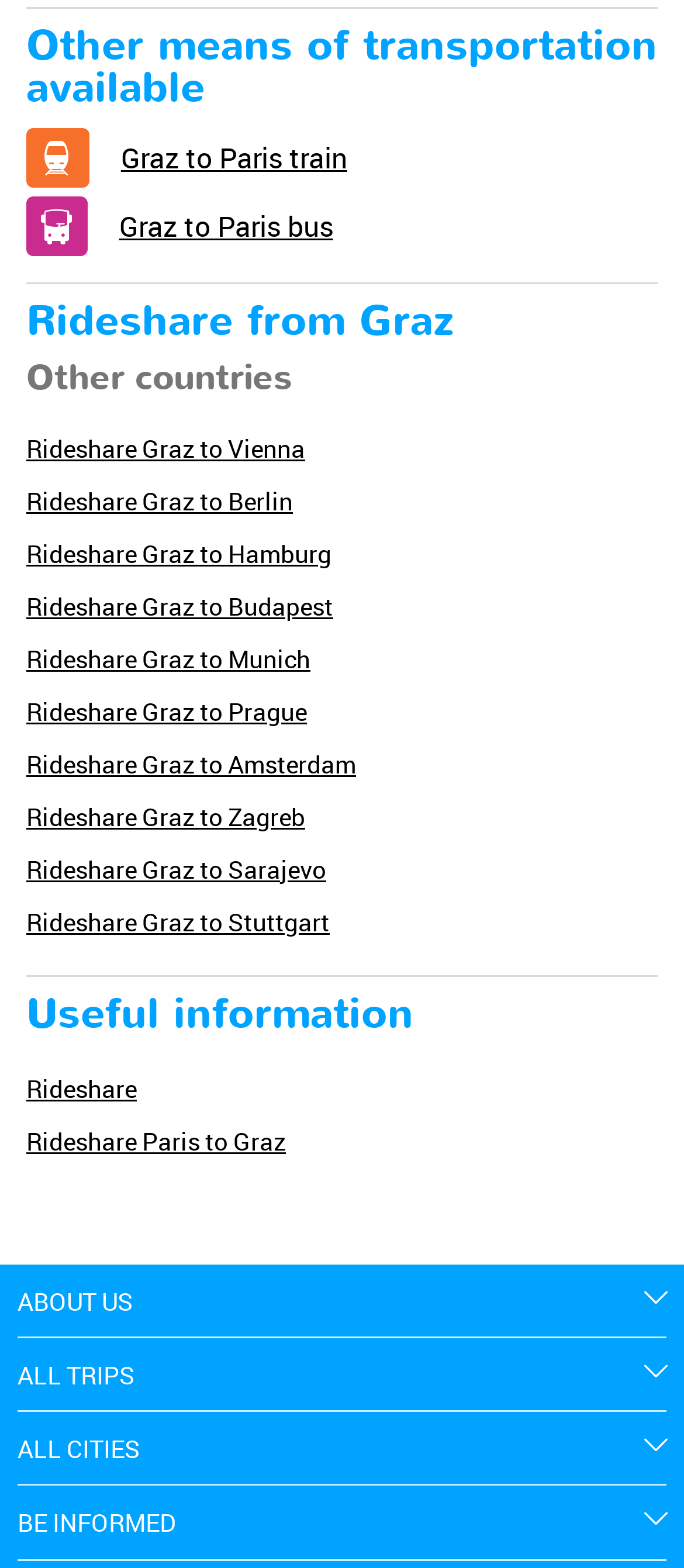Please reply to the following question with a single word or a short phrase:
What is the last menu item at the bottom of the page?

BE INFORMED